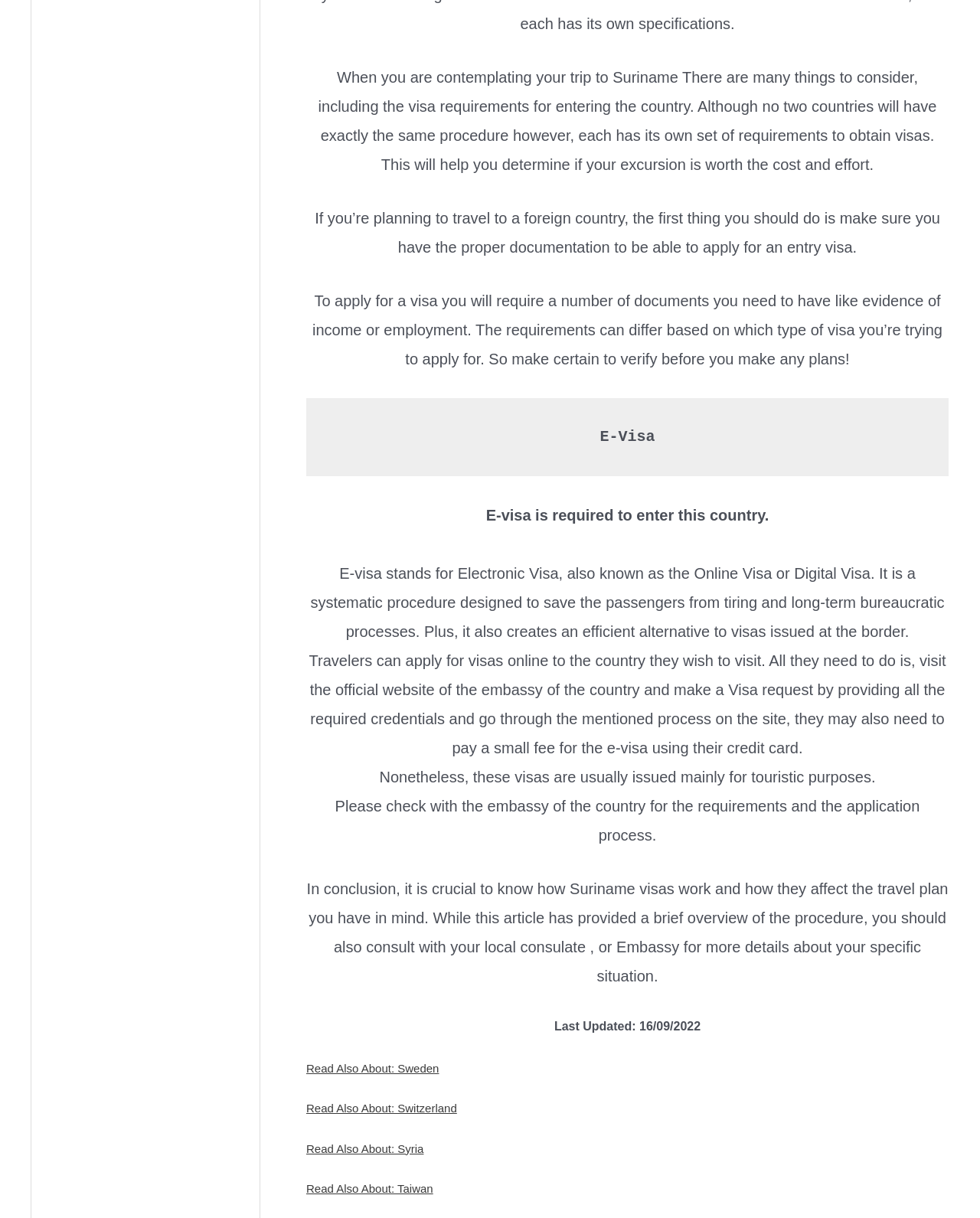Given the following UI element description: "Read Also About: Taiwan", find the bounding box coordinates in the webpage screenshot.

[0.312, 0.971, 0.442, 0.981]